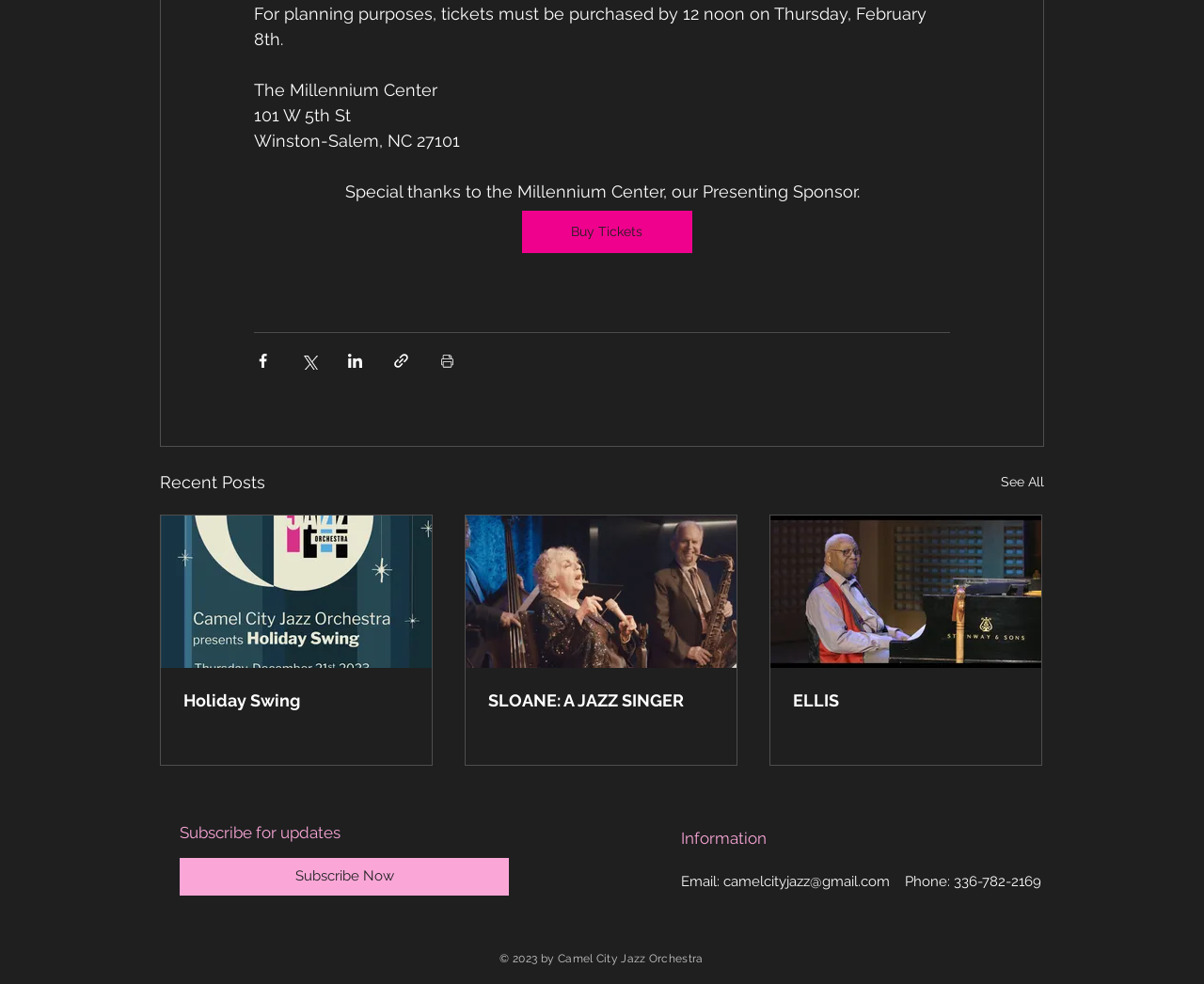Using the element description: "parent_node: ABOUT US", determine the bounding box coordinates. The coordinates should be in the format [left, top, right, bottom], with values between 0 and 1.

None